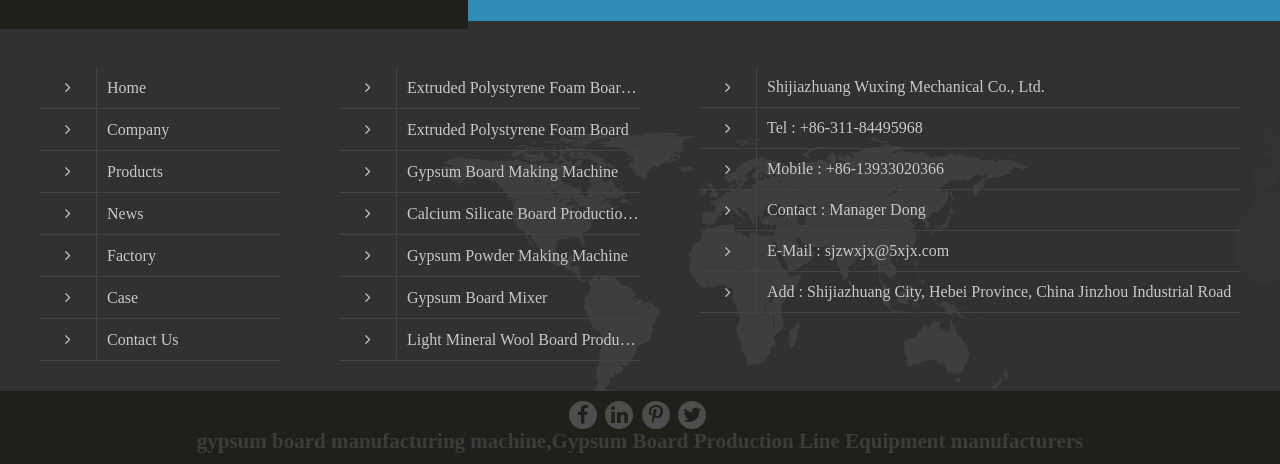What is the product category?
Could you please answer the question thoroughly and with as much detail as possible?

I found the product category by looking at the heading element with ID 29, which has the text 'gypsum board manufacturing machine,Gypsum Board Production Line Equipment manufacturers'.